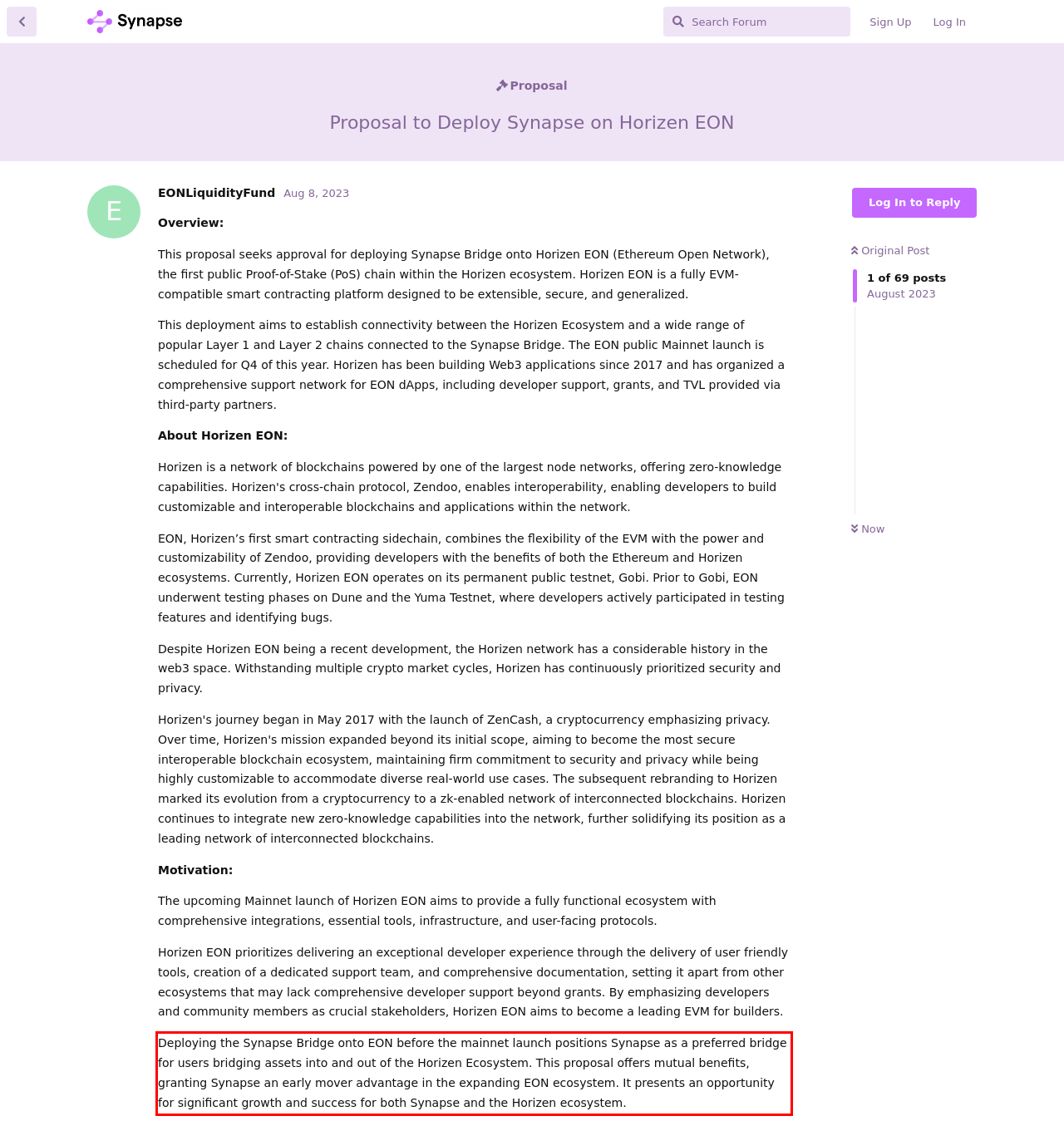You are provided with a screenshot of a webpage featuring a red rectangle bounding box. Extract the text content within this red bounding box using OCR.

Deploying the Synapse Bridge onto EON before the mainnet launch positions Synapse as a preferred bridge for users bridging assets into and out of the Horizen Ecosystem. This proposal offers mutual benefits, granting Synapse an early mover advantage in the expanding EON ecosystem. It presents an opportunity for significant growth and success for both Synapse and the Horizen ecosystem.